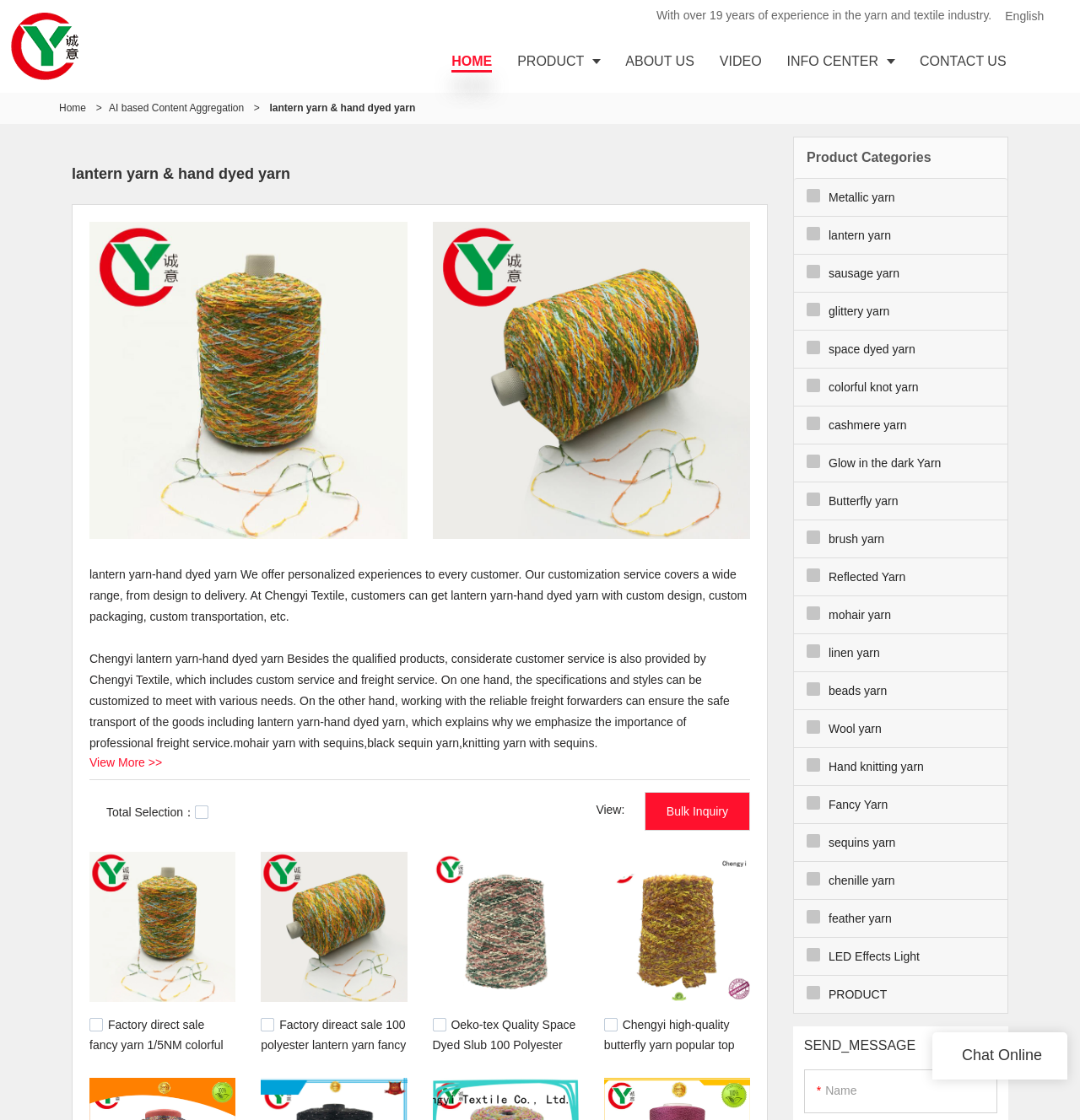Determine the bounding box coordinates for the clickable element required to fulfill the instruction: "Click on the 'HOME' link". Provide the coordinates as four float numbers between 0 and 1, i.e., [left, top, right, bottom].

[0.406, 0.027, 0.467, 0.083]